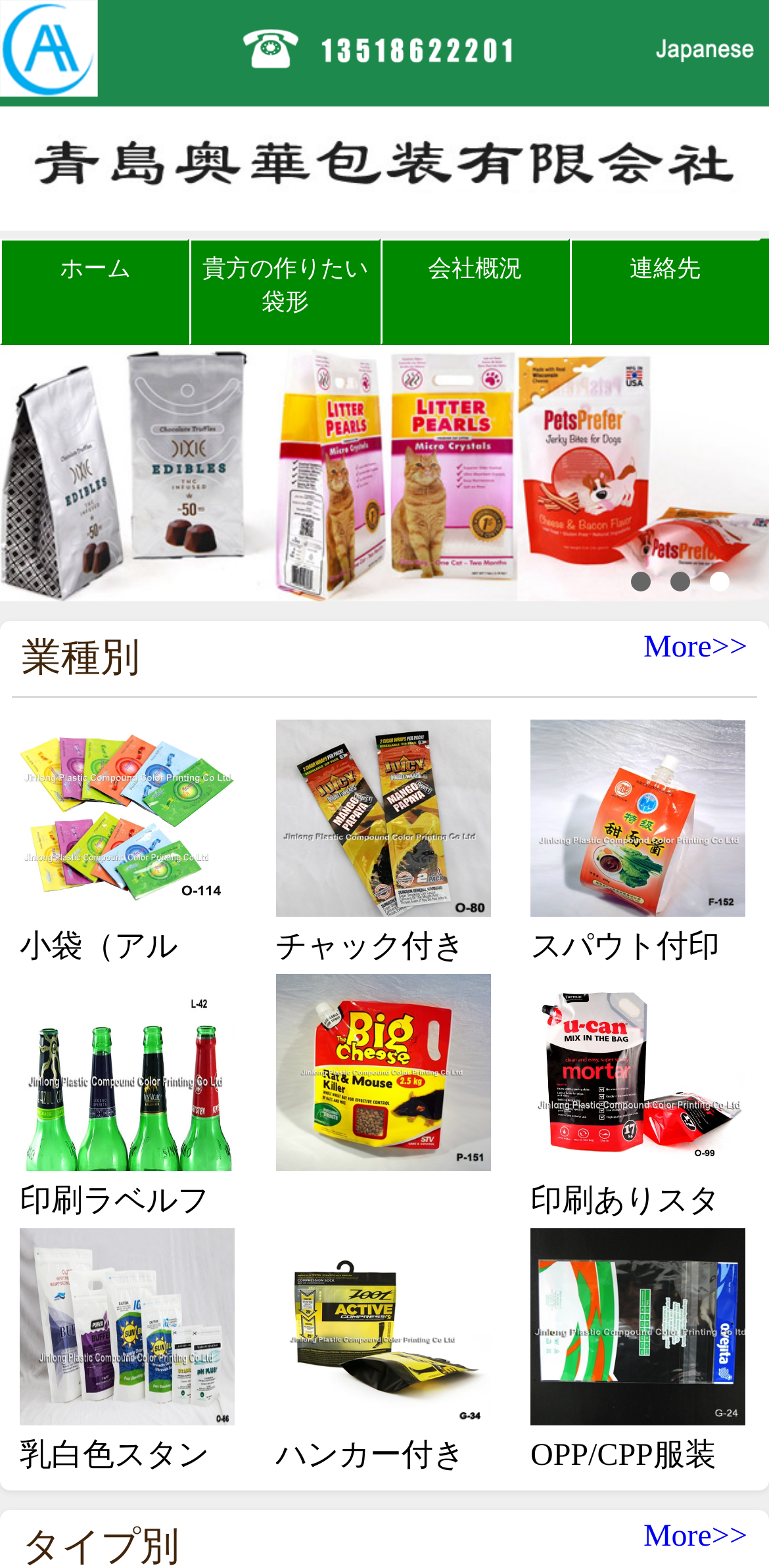Please locate the bounding box coordinates of the element that should be clicked to complete the given instruction: "Go to '会社概況' page".

[0.497, 0.161, 0.739, 0.182]